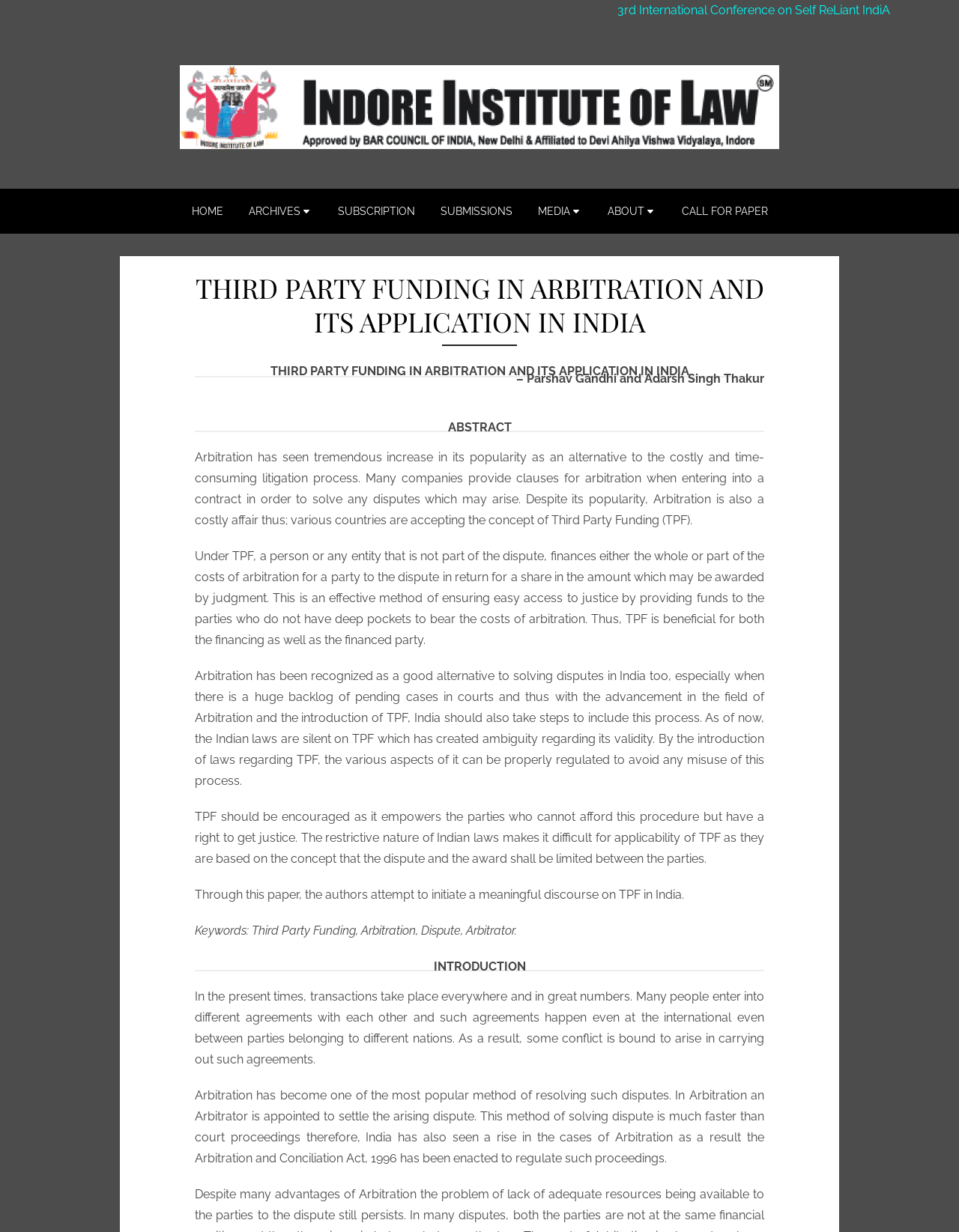What is the benefit of Arbitration?
Give a thorough and detailed response to the question.

The benefit of Arbitration can be understood from the text which states that 'Arbitration has become one of the most popular method of resolving such disputes. In Arbitration an Arbitrator is appointed to settle the arising dispute. This method of solving dispute is much faster than court proceedings...' This implies that one of the benefits of Arbitration is that it is faster than court proceedings.